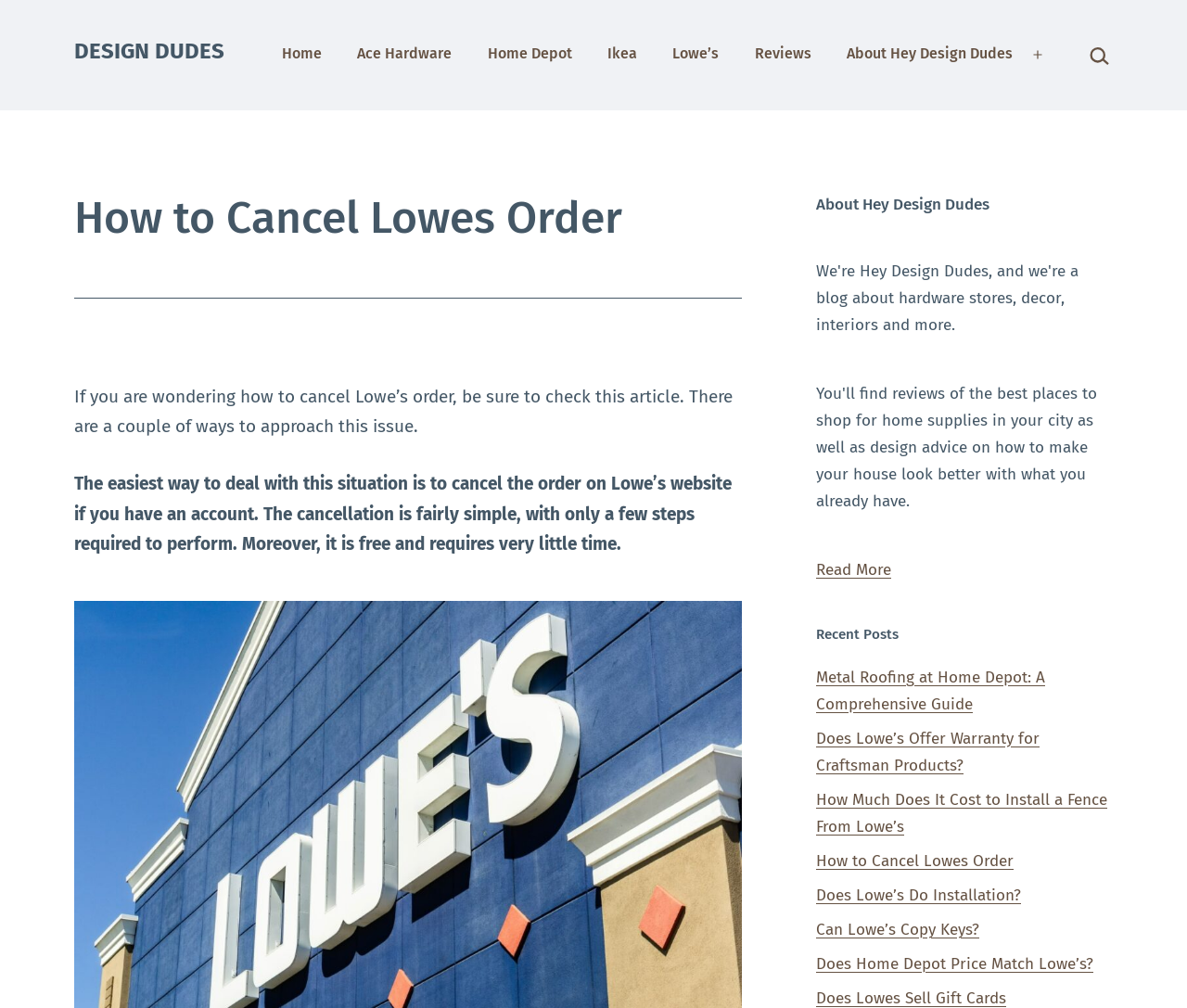What can be done on Lowe's website?
Please give a detailed and elaborate answer to the question.

According to the webpage, one of the things that can be done on Lowe's website is to cancel an order, which is a simple process that requires only a few steps.